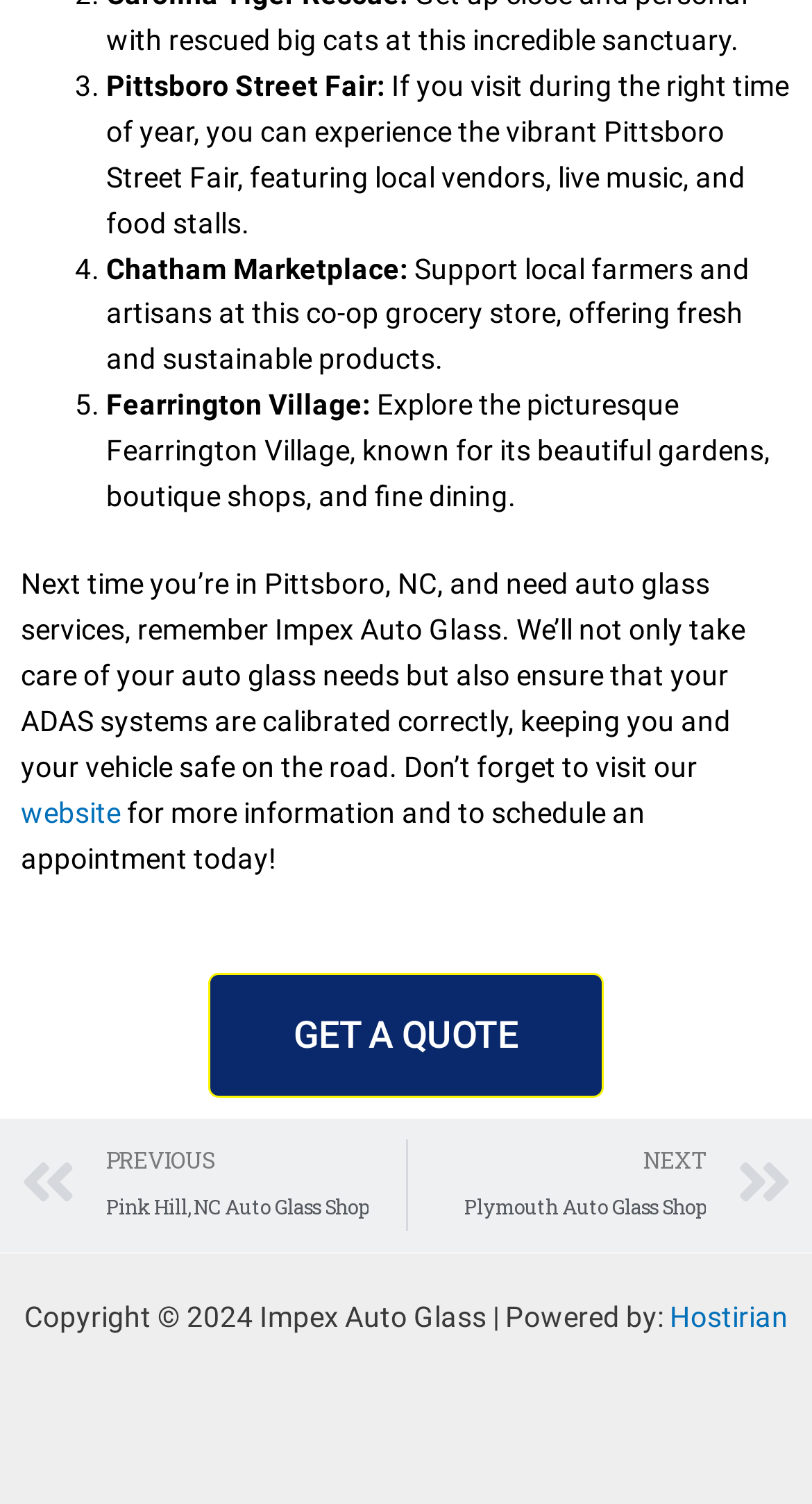What is the name of the village mentioned in the webpage? Refer to the image and provide a one-word or short phrase answer.

Fearrington Village